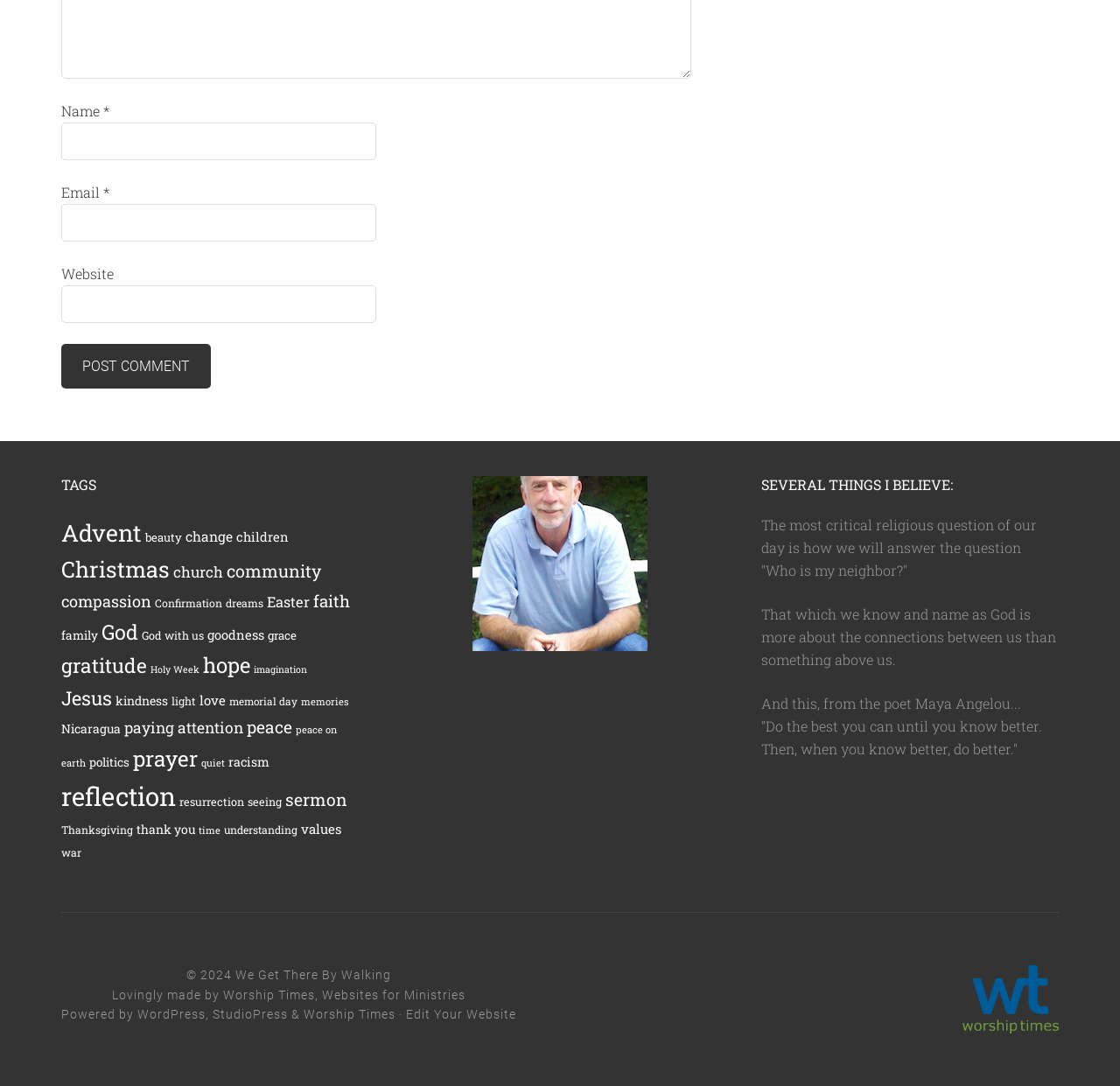Given the element description, predict the bounding box coordinates in the format (top-left x, top-left y, bottom-right x, bottom-right y), using floating point numbers between 0 and 1: Edit Your Website

[0.362, 0.928, 0.461, 0.941]